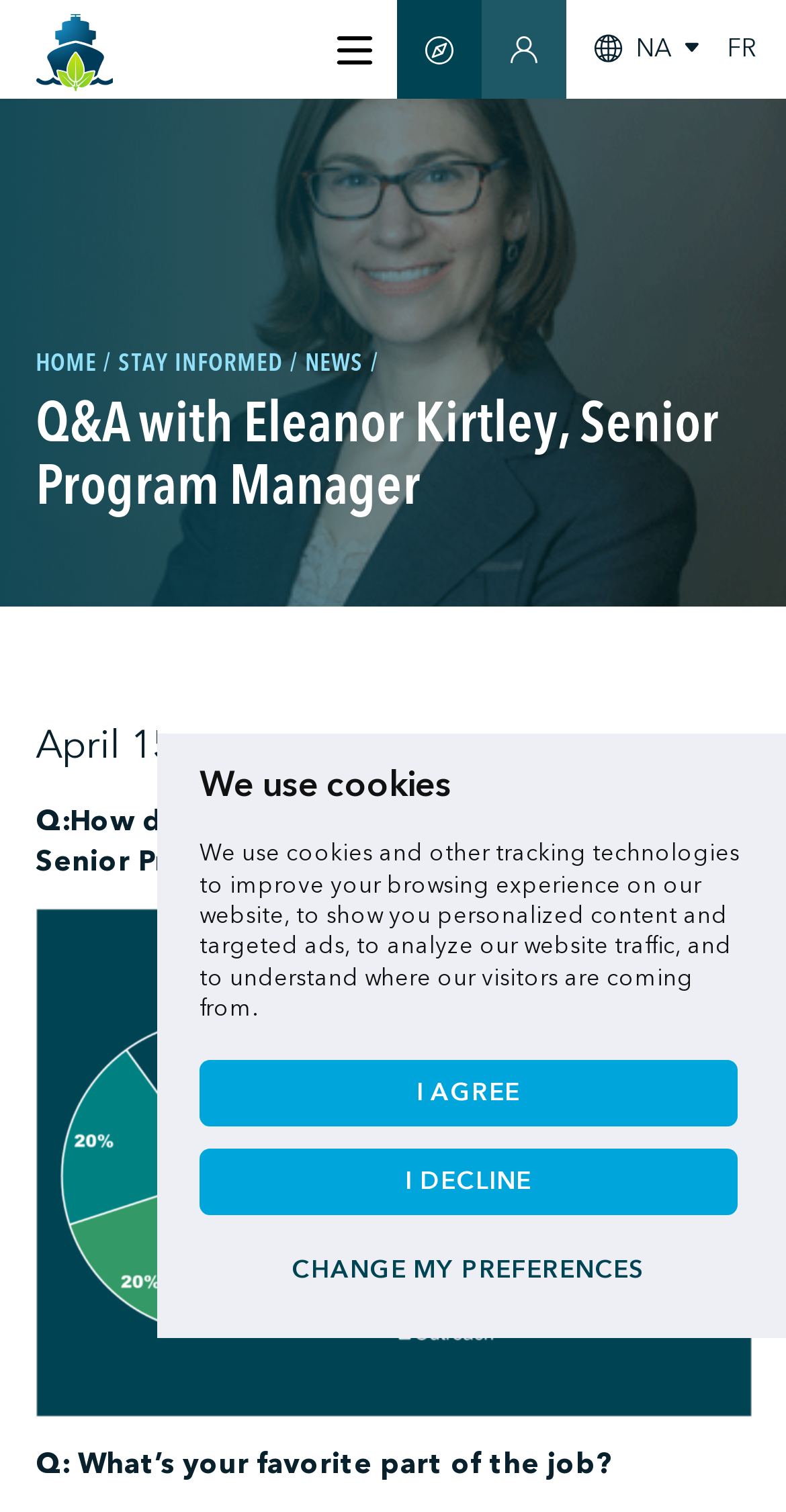Use a single word or phrase to answer this question: 
What is the name of the person being interviewed?

Eleanor Kirtley